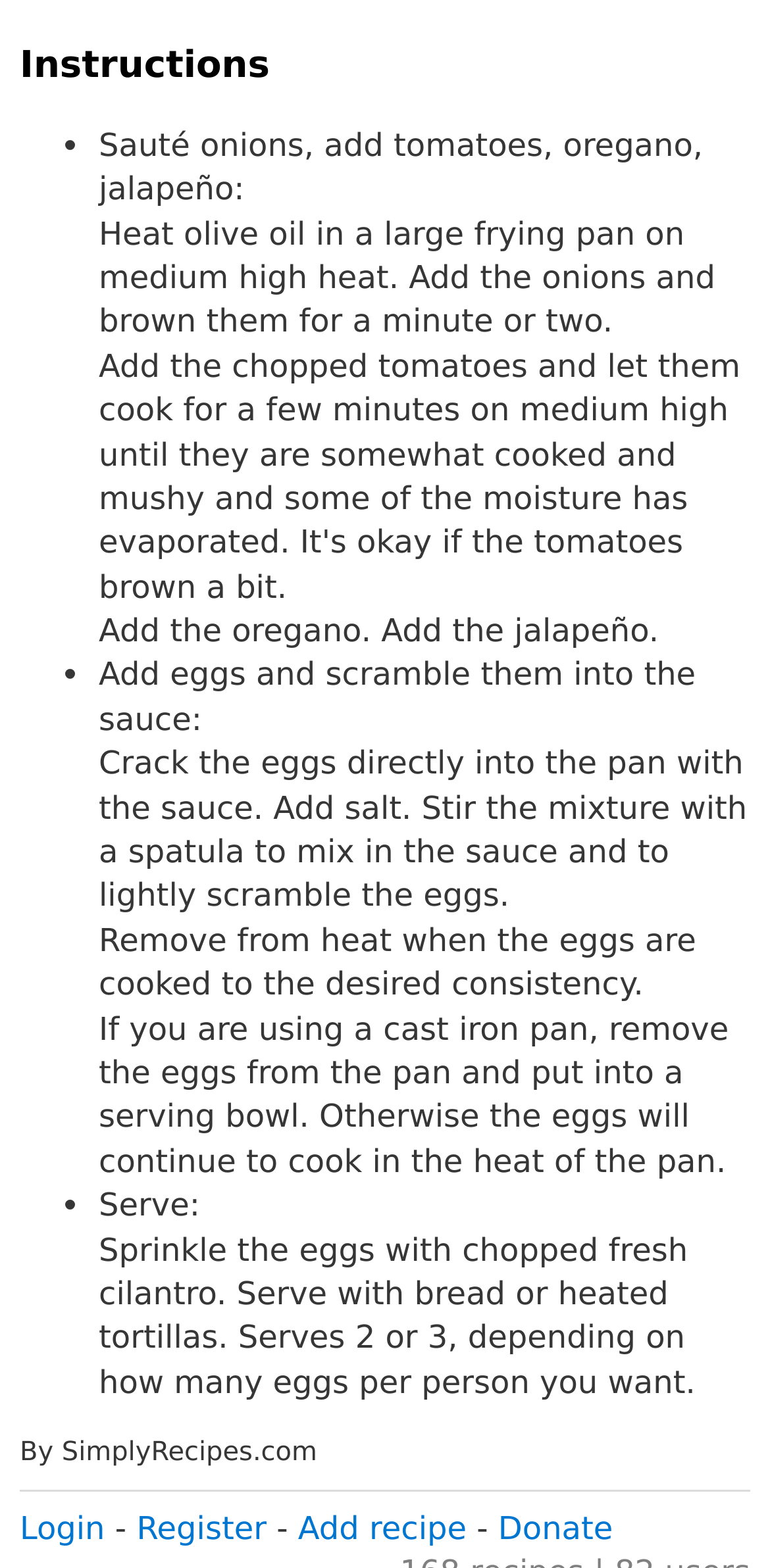How many people does the recipe serve?
Give a single word or phrase answer based on the content of the image.

2 or 3